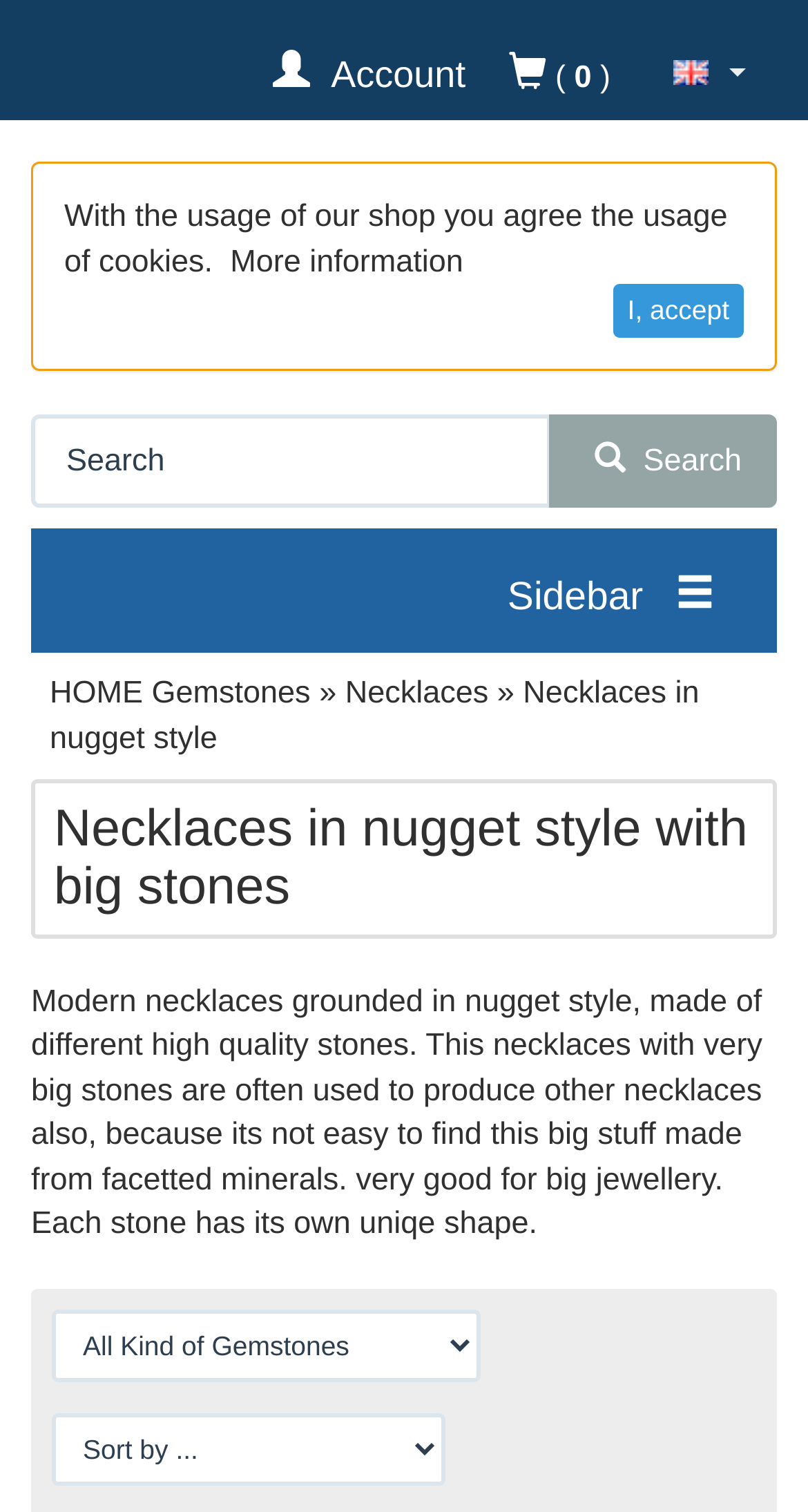Can you look at the image and give a comprehensive answer to the question:
What type of products are featured on this page?

I found the answer by looking at the heading 'Necklaces in nugget style with big stones' and the description below it, which talks about modern necklaces made of high-quality stones.